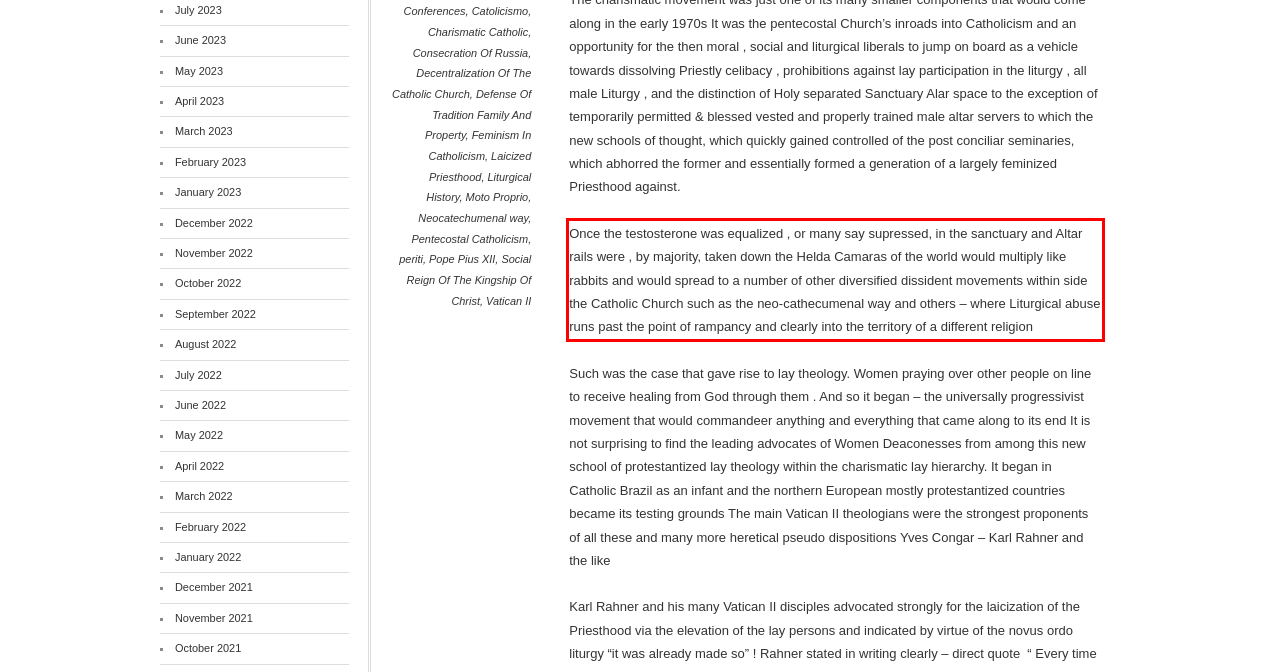Using the webpage screenshot, recognize and capture the text within the red bounding box.

Once the testosterone was equalized , or many say supressed, in the sanctuary and Altar rails were , by majority, taken down the Helda Camaras of the world would multiply like rabbits and would spread to a number of other diversified dissident movements within side the Catholic Church such as the neo-cathecumenal way and others – where Liturgical abuse runs past the point of rampancy and clearly into the territory of a different religion